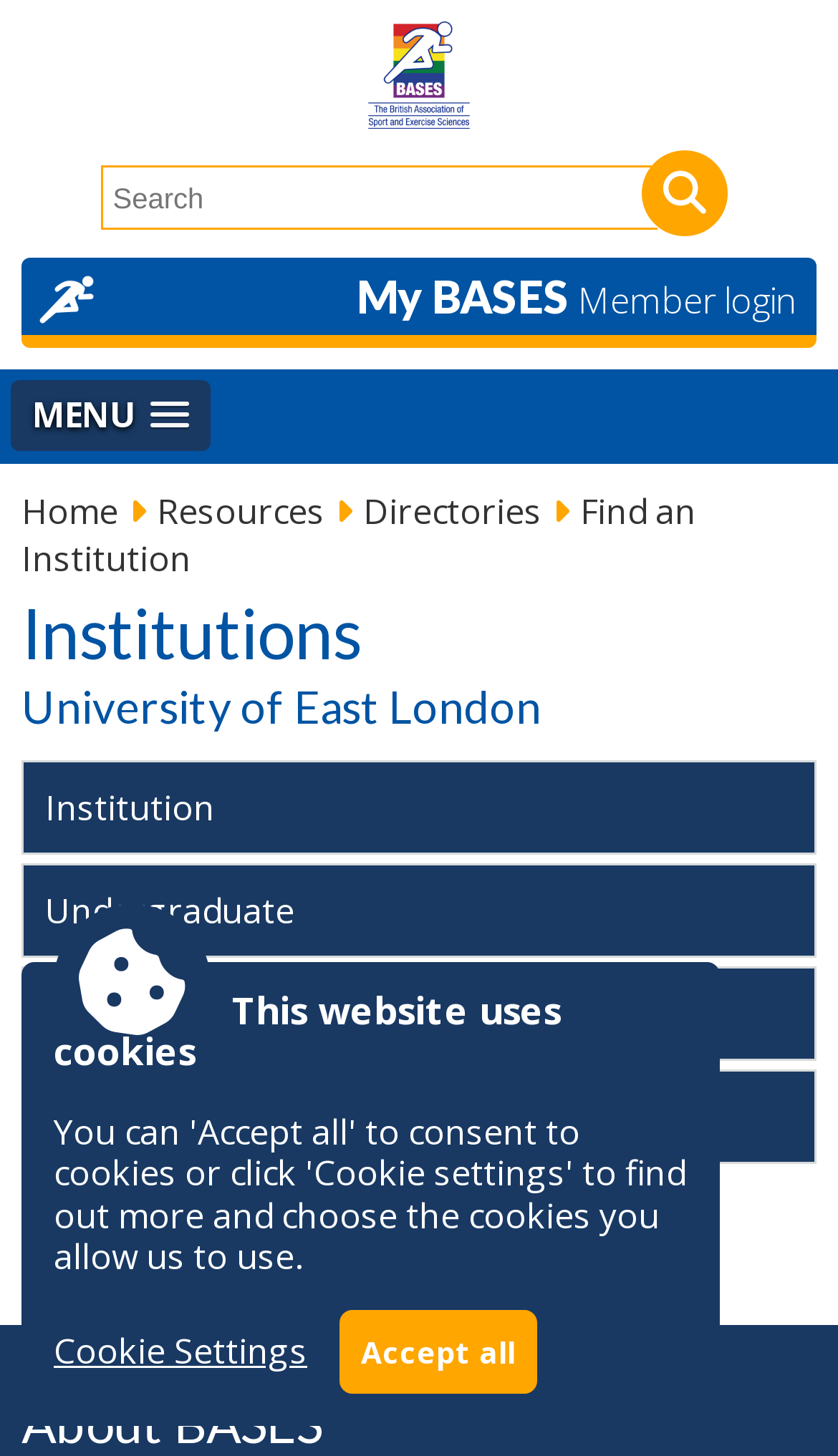Please identify the bounding box coordinates of the element on the webpage that should be clicked to follow this instruction: "contact Becky via email". The bounding box coordinates should be given as four float numbers between 0 and 1, formatted as [left, top, right, bottom].

None